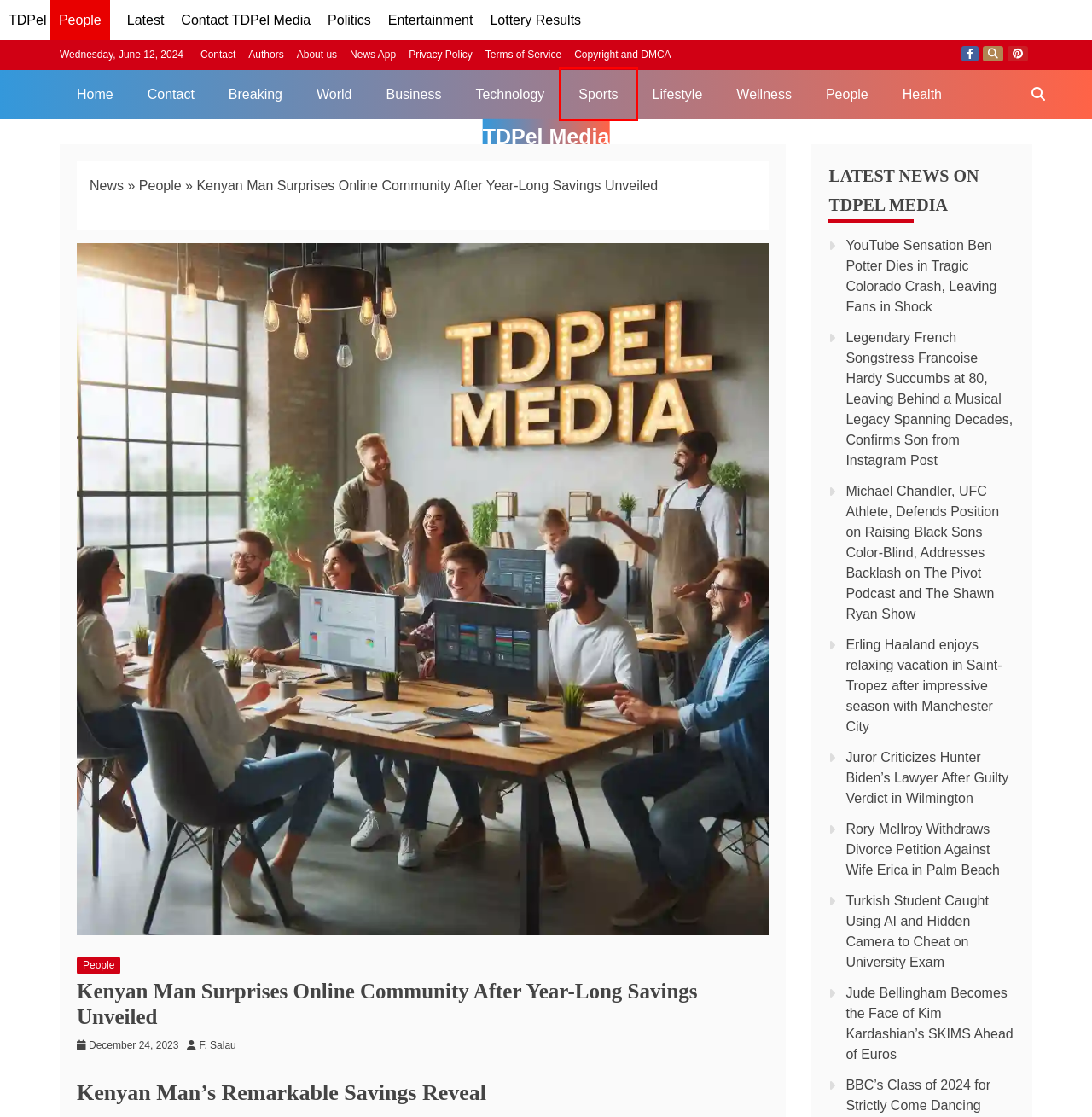With the provided screenshot showing a webpage and a red bounding box, determine which webpage description best fits the new page that appears after clicking the element inside the red box. Here are the options:
A. News
B. Copyright And DMCA – TDPel Media
C. Sports News – TDPel Media
D. About Us – TDPel Media
E. Business News Archives – TDPel Media
F. Health News – TDPel Media
G. World News – TDPel Media
H. Breaking News On TDPel Media

C